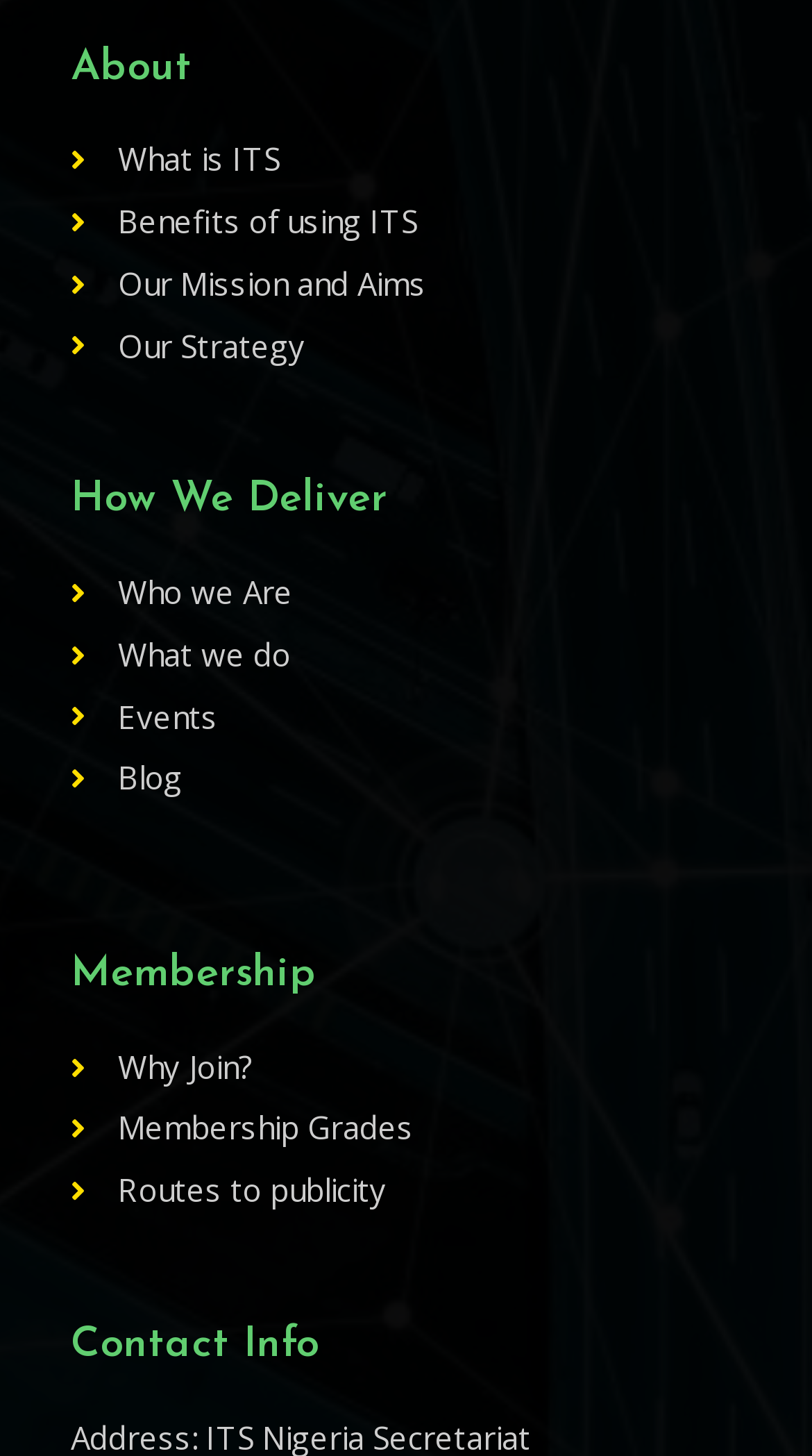How many headings are on this webpage?
Based on the image, respond with a single word or phrase.

4